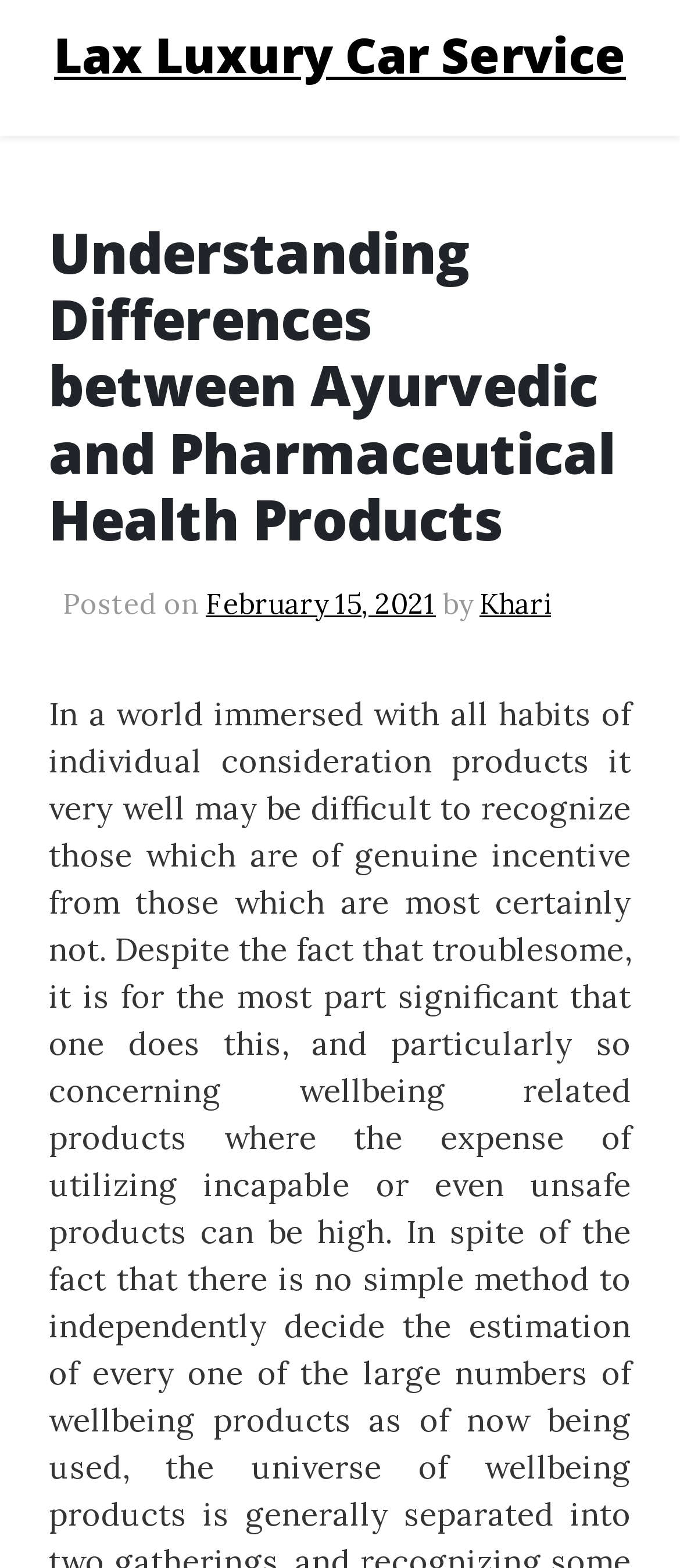What is the date of the post?
Provide a fully detailed and comprehensive answer to the question.

I found the date of the post by looking at the link 'February 15, 2021' which is located below the header 'Understanding Differences between Ayurvedic and Pharmaceutical Health Products' and next to the text 'Posted on'.